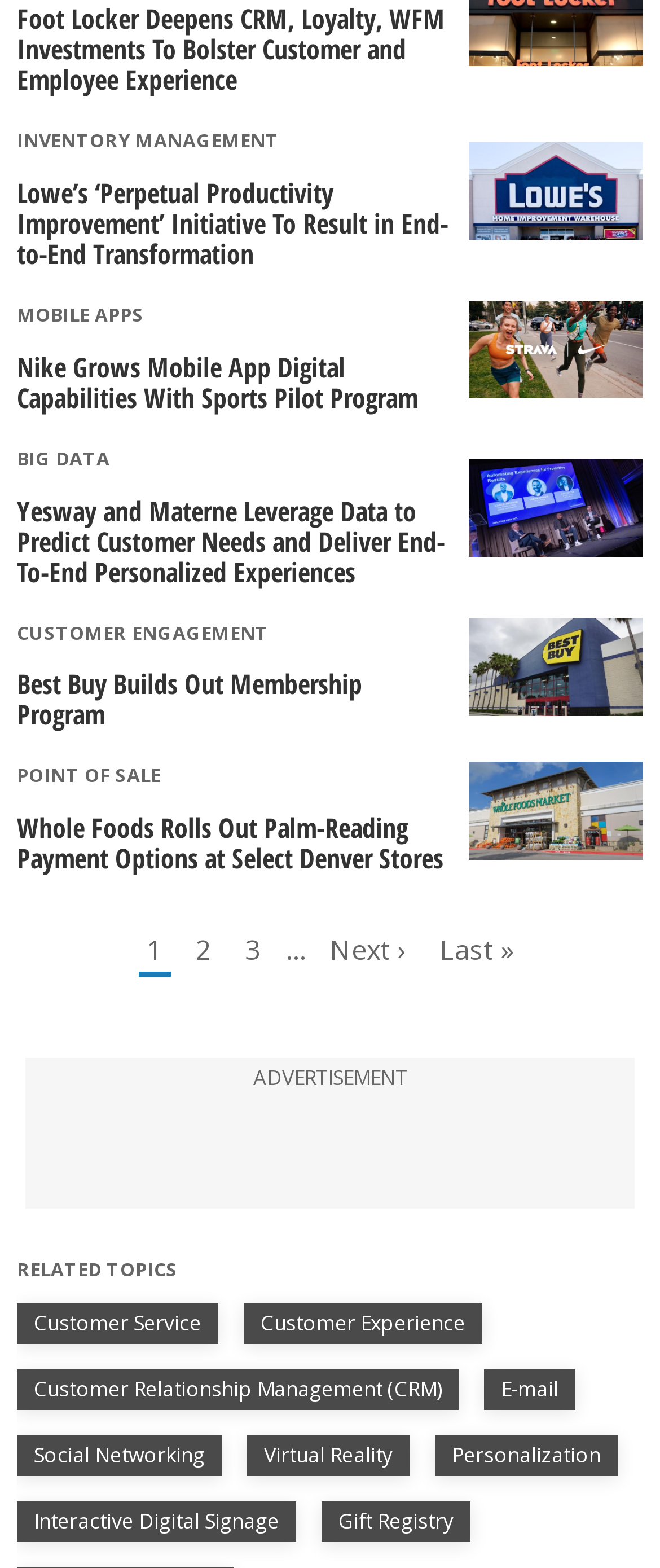What is the topic of the 'RELATED TOPICS' section?
Kindly offer a comprehensive and detailed response to the question.

The 'RELATED TOPICS' section lists several topics, including 'Customer Service', 'Customer Experience', 'Customer Relationship Management (CRM)', and others. The first topic listed is 'Customer Service'.